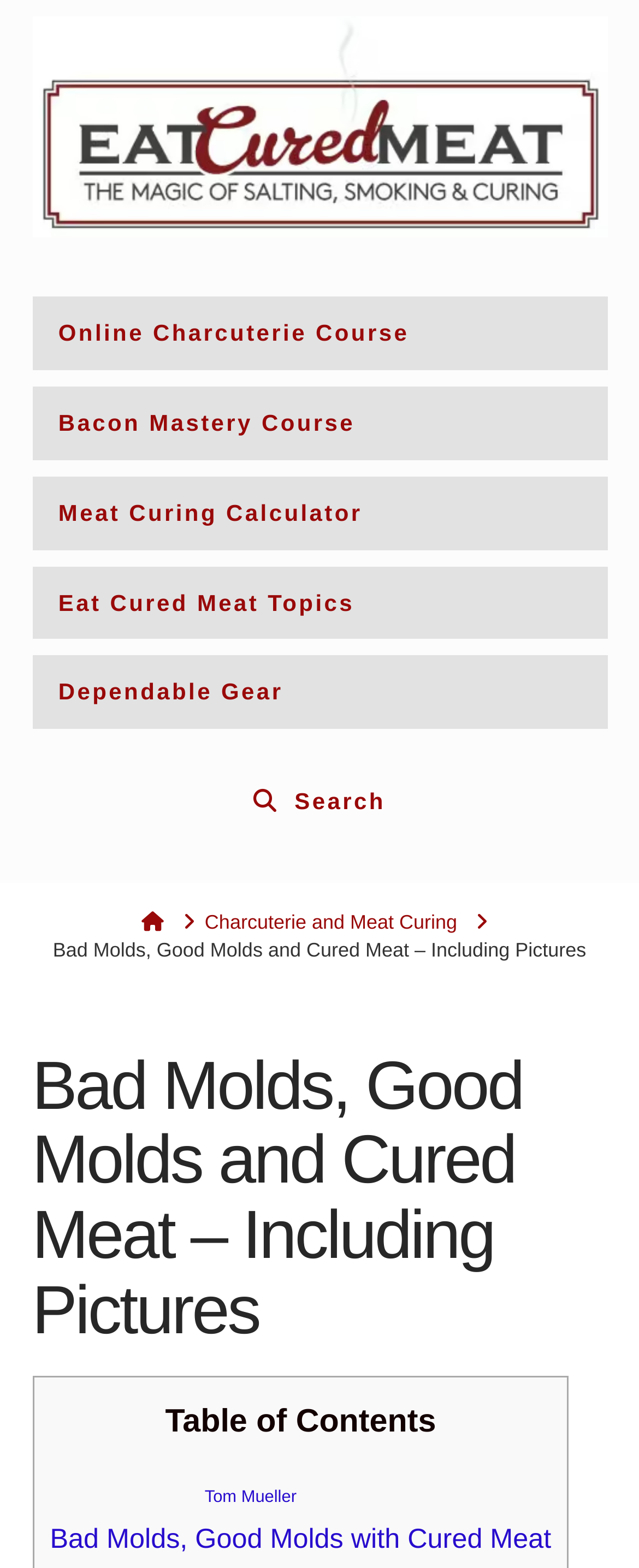Determine the bounding box coordinates of the region I should click to achieve the following instruction: "search for something". Ensure the bounding box coordinates are four float numbers between 0 and 1, i.e., [left, top, right, bottom].

[0.05, 0.488, 0.95, 0.535]